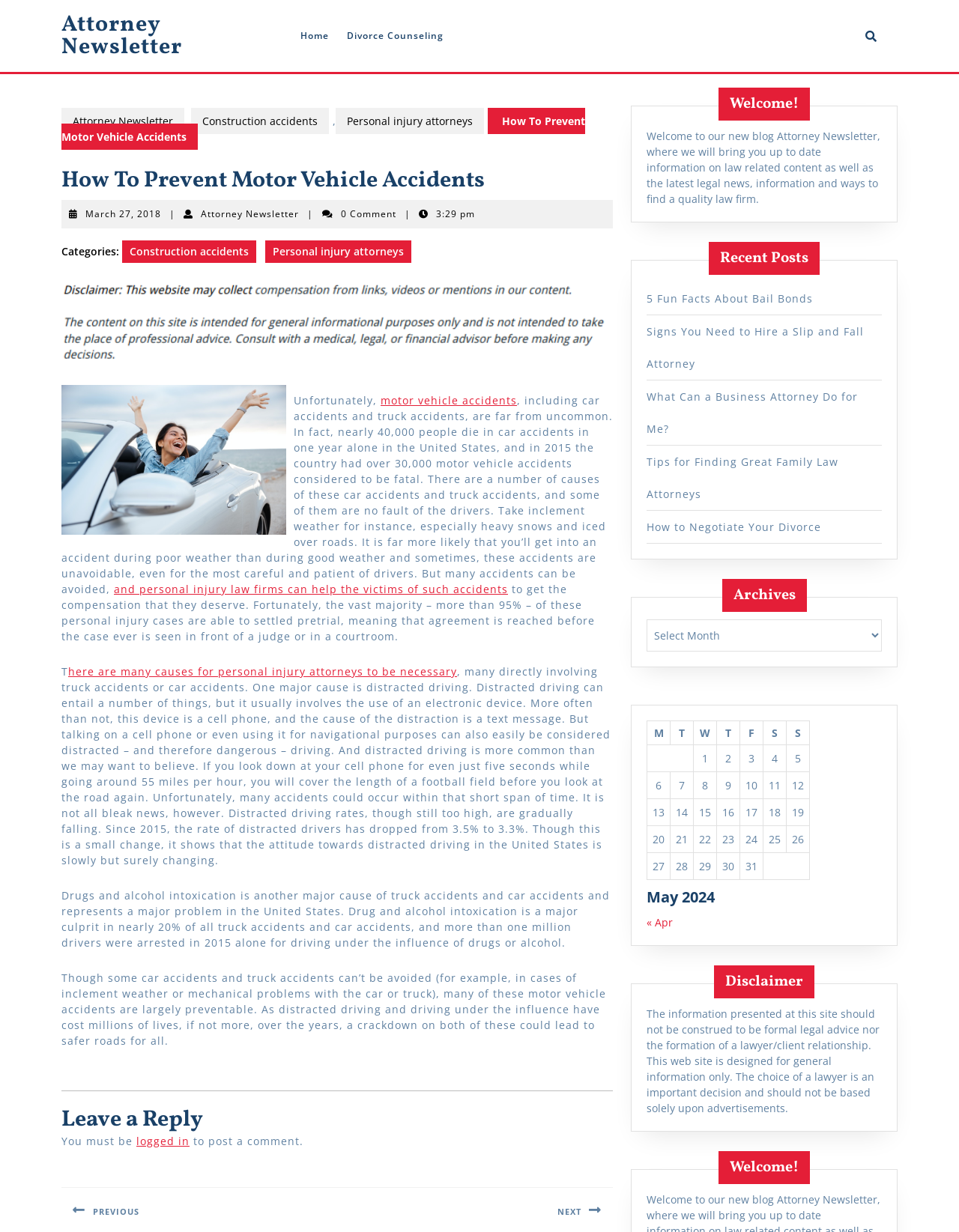Identify the bounding box of the UI element described as follows: "What You Can Do". Provide the coordinates as four float numbers in the range of 0 to 1 [left, top, right, bottom].

None